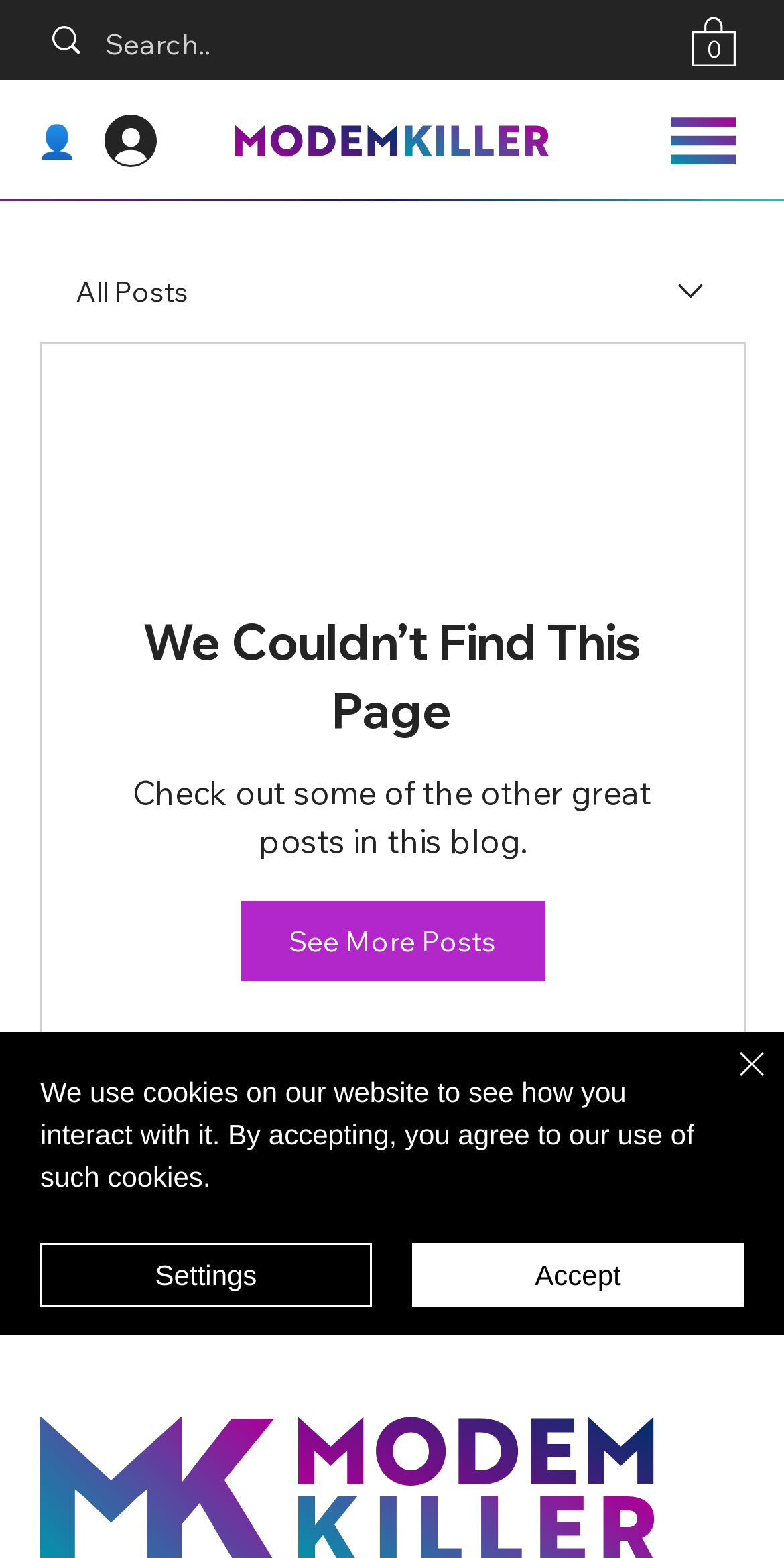How many items are in the cart?
Based on the image, provide a one-word or brief-phrase response.

0